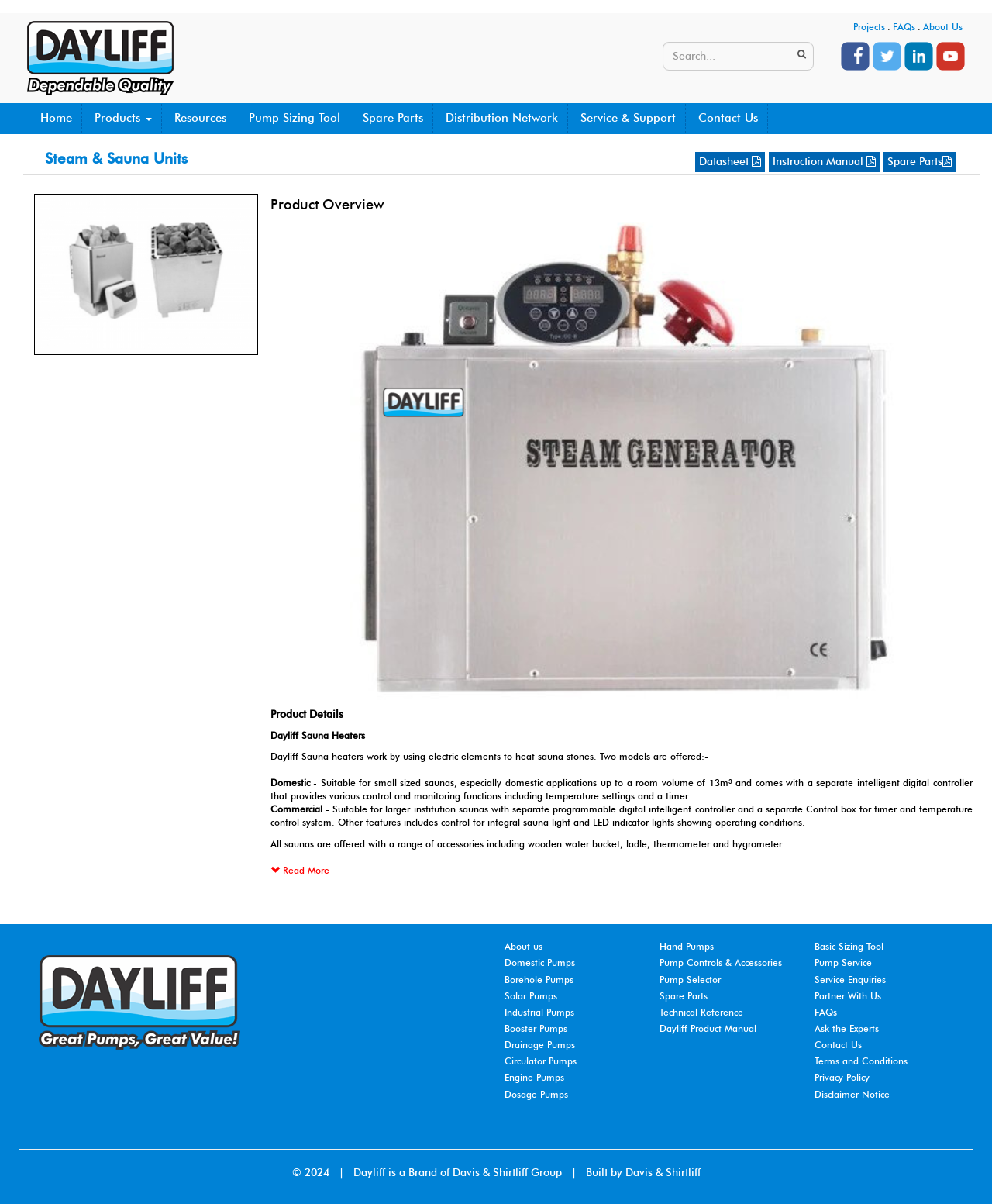What is the maximum room volume for Domestic Sauna Heaters?
Refer to the image and offer an in-depth and detailed answer to the question.

As stated on the webpage, the Domestic model of Dayliff Sauna Heaters is suitable for small-sized saunas, especially domestic applications up to a room volume of 13m³.